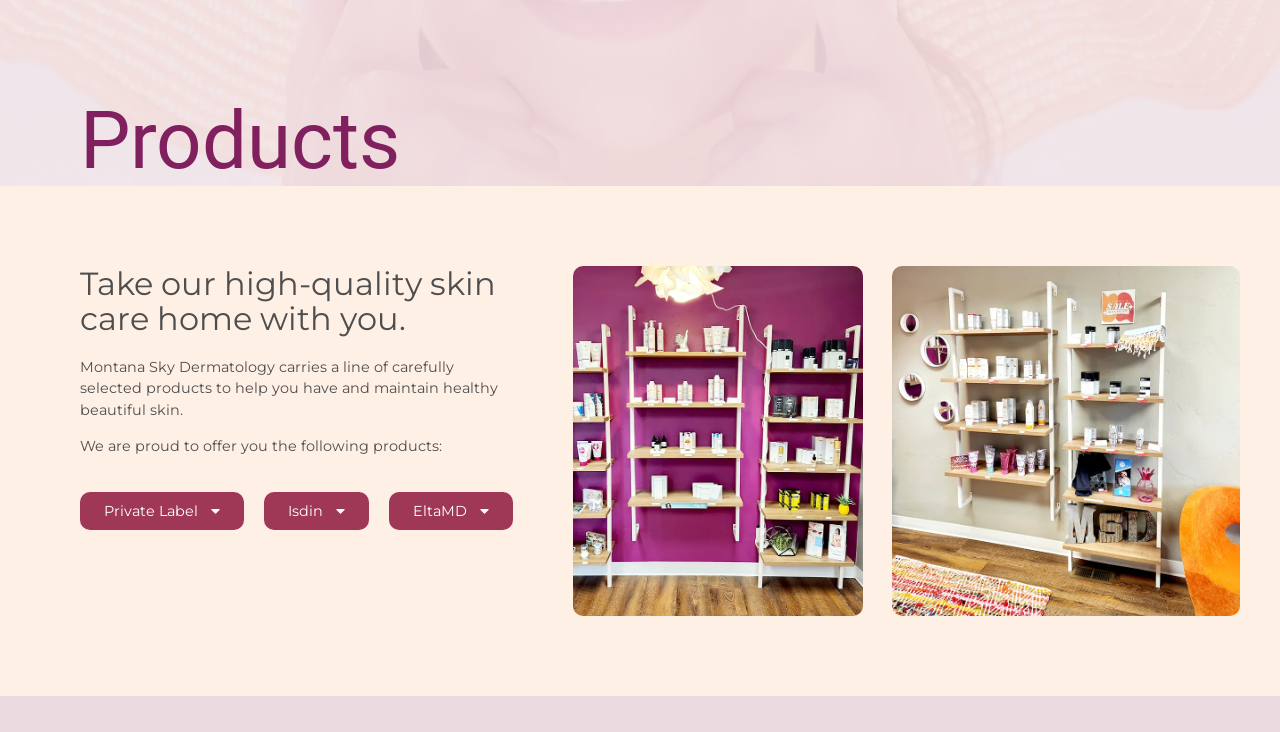Give the bounding box coordinates for the element described as: "EltaMD".

[0.304, 0.672, 0.401, 0.724]